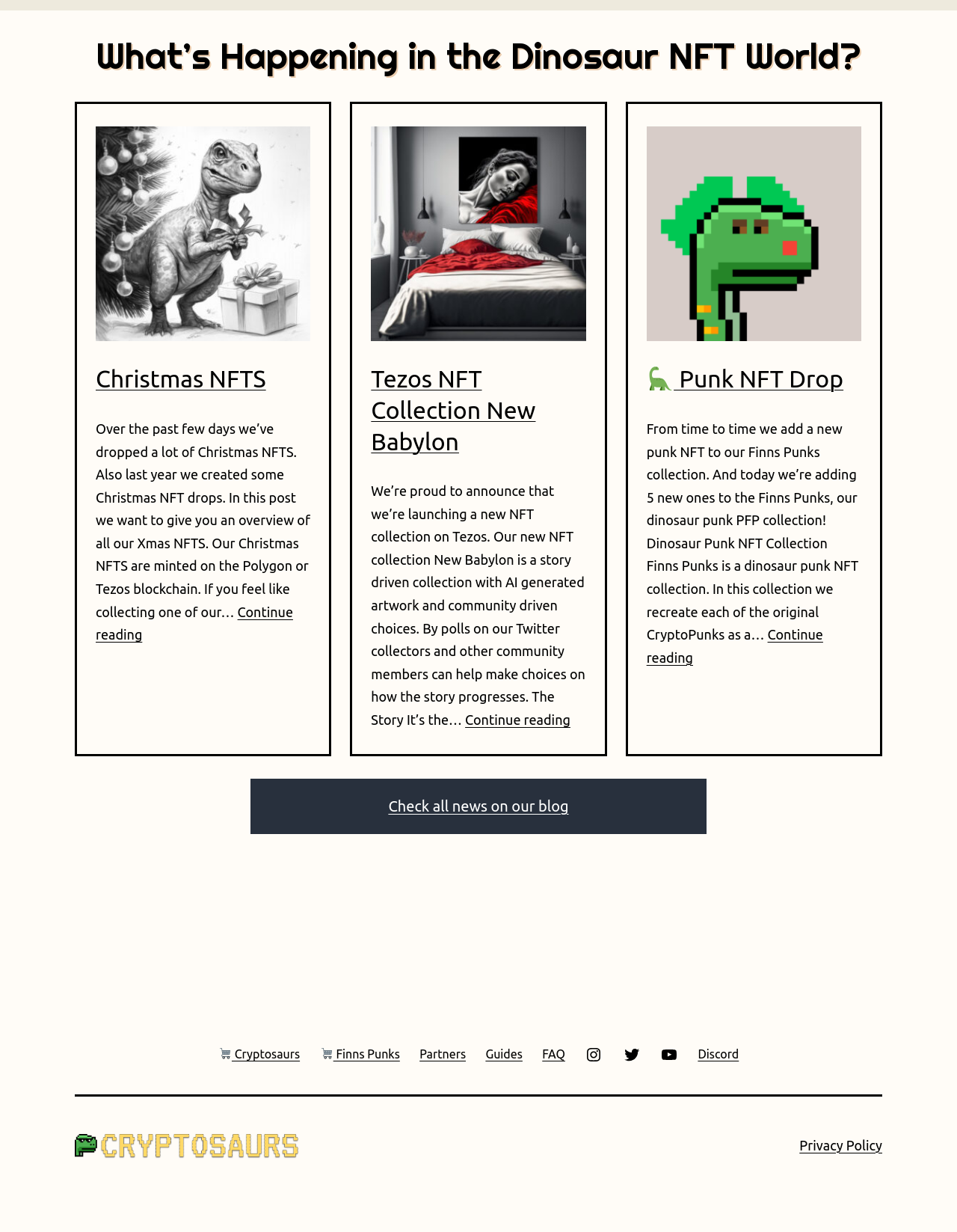What blockchain is used for the Christmas NFTS?
Kindly answer the question with as much detail as you can.

According to the text on the webpage, the Christmas NFTS are minted on the Polygon or Tezos blockchain. This information is provided in the StaticText element with the text 'Our Christmas NFTS are minted on the Polygon or Tezos blockchain.'